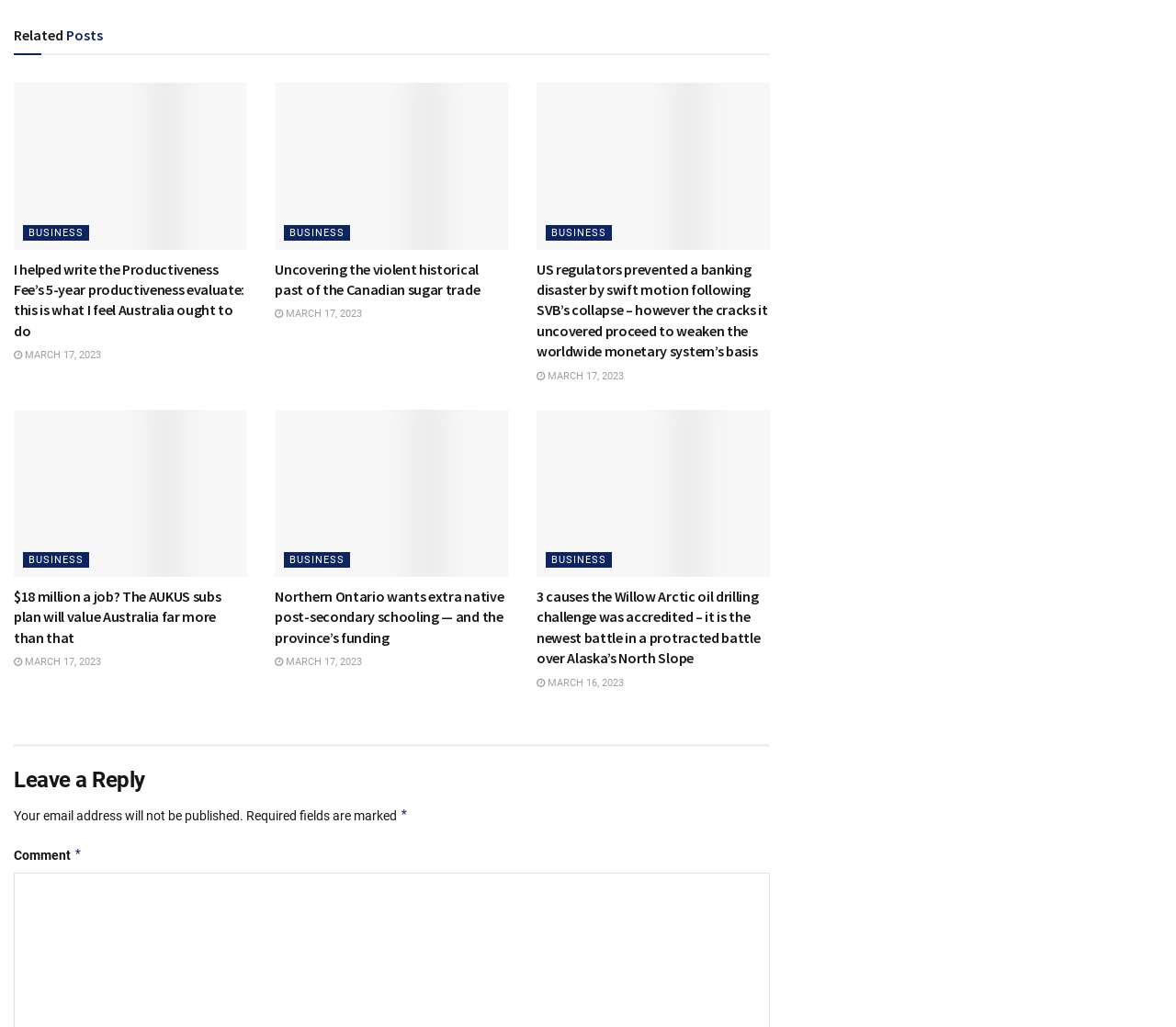Pinpoint the bounding box coordinates of the clickable area necessary to execute the following instruction: "Click on the 'I helped write the Productiveness Fee’s 5-year productiveness evaluate: this is what I feel Australia ought to do' link". The coordinates should be given as four float numbers between 0 and 1, namely [left, top, right, bottom].

[0.012, 0.08, 0.21, 0.243]